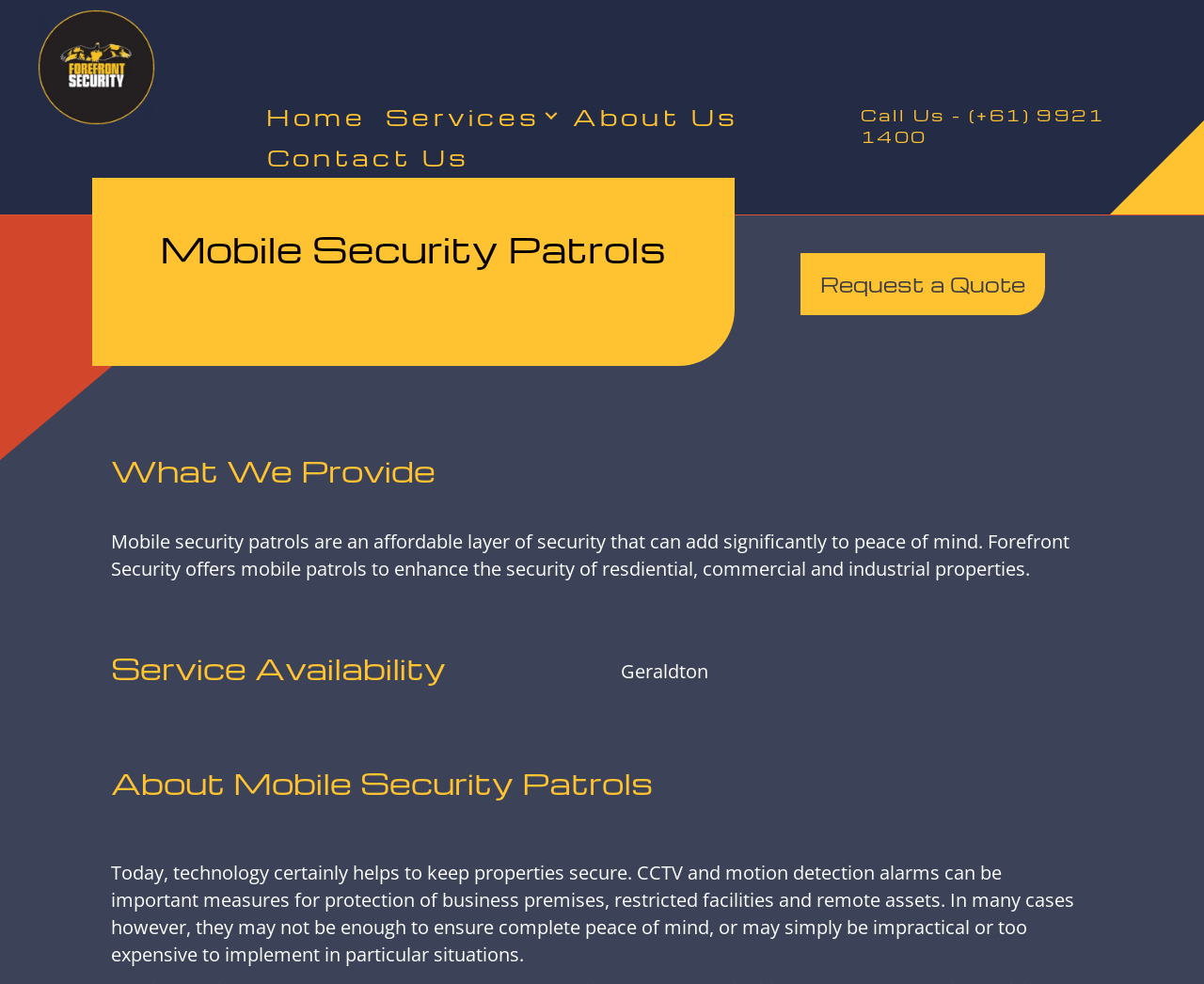Can you find the bounding box coordinates for the UI element given this description: "Request a Quote"? Provide the coordinates as four float numbers between 0 and 1: [left, top, right, bottom].

[0.665, 0.257, 0.868, 0.32]